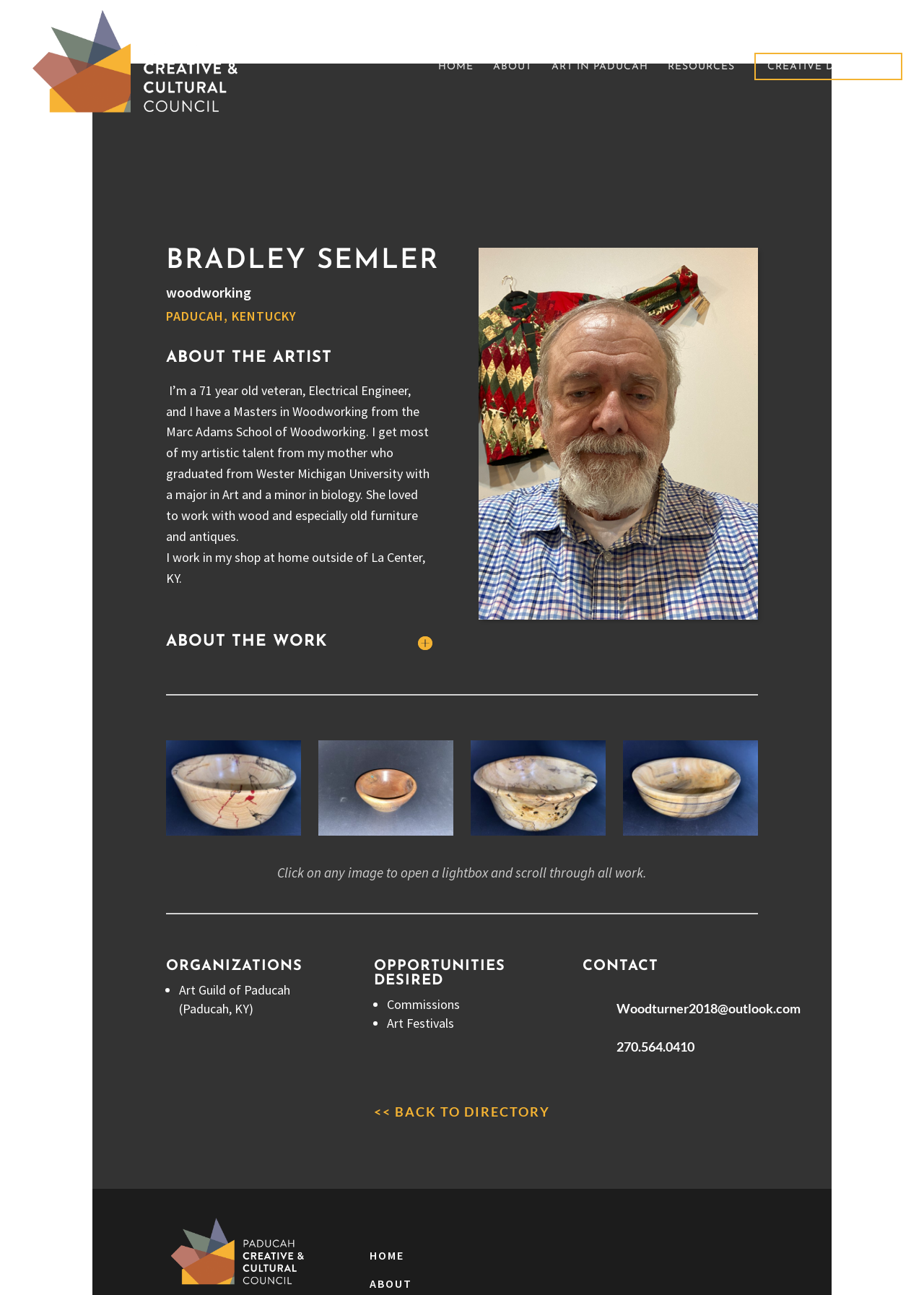Explain the webpage's design and content in an elaborate manner.

The webpage is about Bradley Semler, a 71-year-old veteran and electrical engineer who is also a woodworker from Paducah, Kentucky. At the top of the page, there is a logo of the Paducah Creative & Cultural Council, along with a navigation menu that includes links to "HOME", "ABOUT", "ART IN PADUCAH", "RESOURCES", and "CREATIVE DIRECTORY".

Below the navigation menu, there is a section that introduces Bradley Semler, with three headings: "BRADLEY SEMLER", "woodworking", and "PADUCAH, KENTUCKY". This section also includes a brief biography of Bradley Semler, mentioning his background as an electrical engineer and his experience in woodworking.

To the right of Bradley Semler's introduction, there is an image of a person, likely Kijsa Housman, an artist associated with the Paducah Creative & Cultural Council.

Below Bradley Semler's biography, there are four sections: "ABOUT THE WORK", "ORGANIZATIONS", "OPPORTUNITIES DESIRED", and "CONTACT". The "ABOUT THE WORK" section includes a brief description of Bradley Semler's work, while the "ORGANIZATIONS" section lists the Art Guild of Paducah, an organization that Bradley Semler is associated with. The "OPPORTUNITIES DESIRED" section lists two opportunities that Bradley Semler is interested in: commissions and art festivals. The "CONTACT" section includes Bradley Semler's email address and phone number.

At the bottom of the page, there is a link to go back to the directory, as well as a footer navigation menu that includes a link to "HOME". There is also a small image at the bottom left corner of the page.